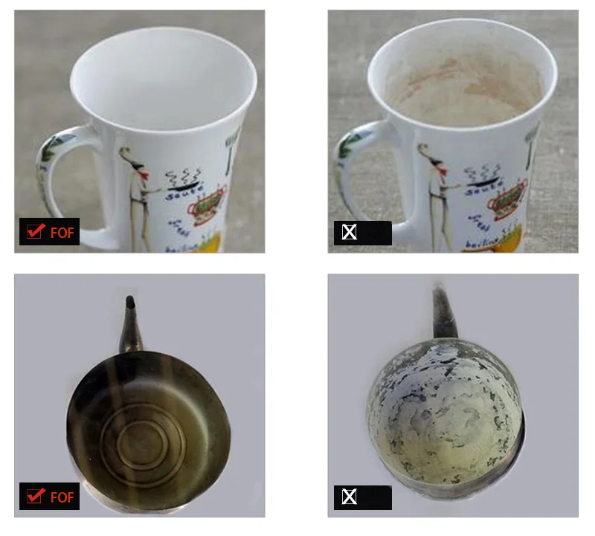Respond with a single word or phrase to the following question:
What is the difference between the two mugs?

One has scale residue